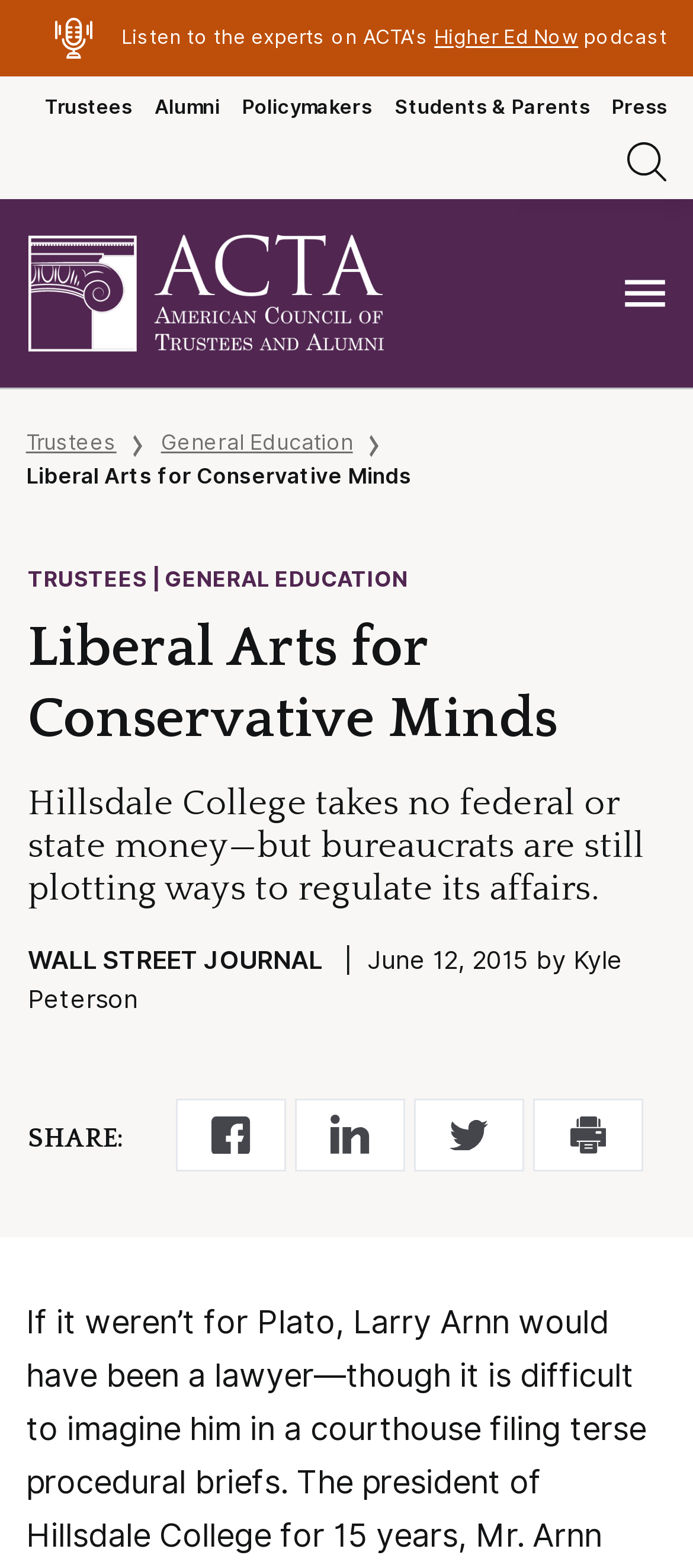Provide a one-word or short-phrase response to the question:
What is the title of the article?

Liberal Arts for Conservative Minds